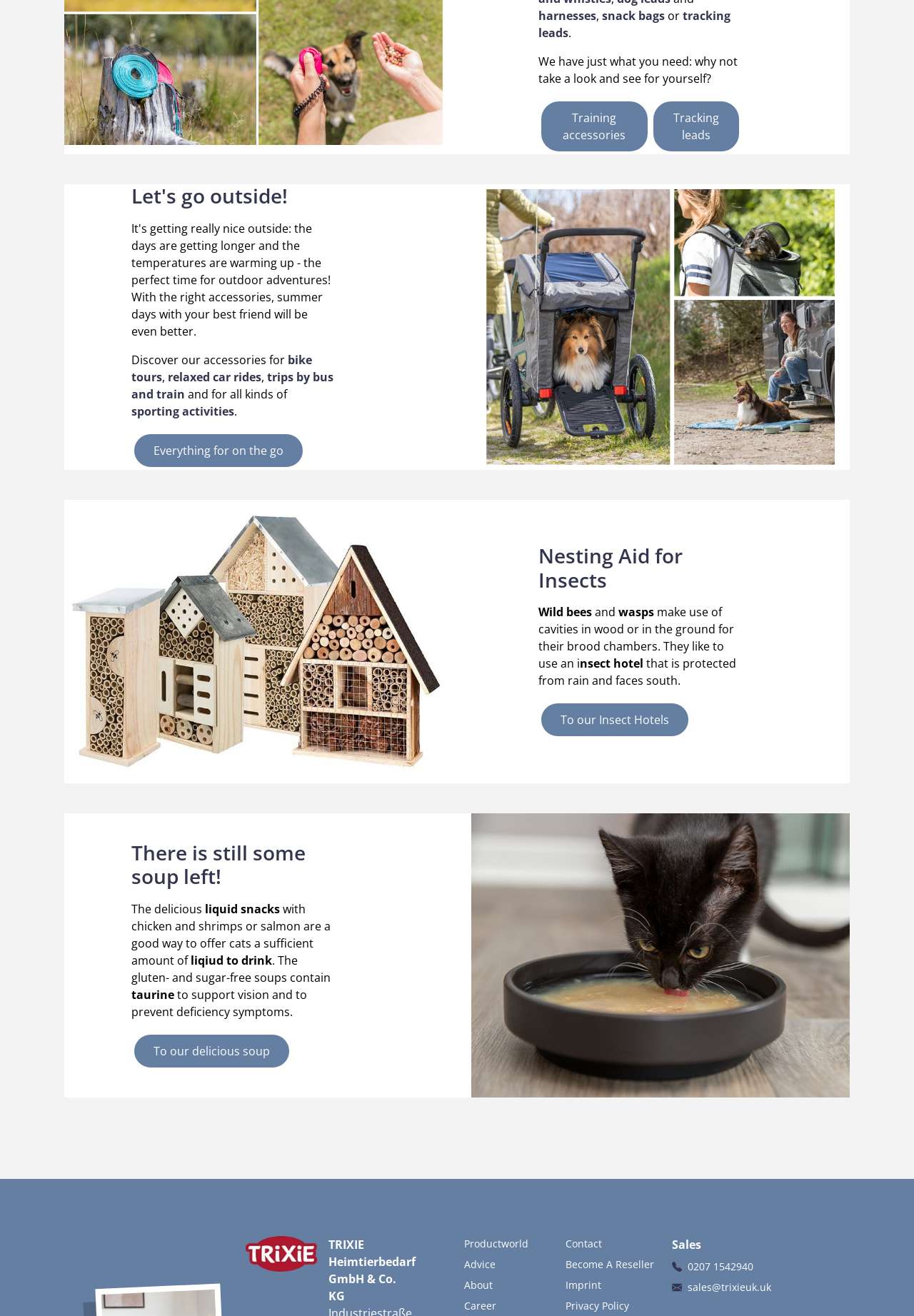Please locate the bounding box coordinates of the element's region that needs to be clicked to follow the instruction: "Learn about 'Nesting Aid for Insects'". The bounding box coordinates should be provided as four float numbers between 0 and 1, i.e., [left, top, right, bottom].

[0.589, 0.414, 0.812, 0.45]